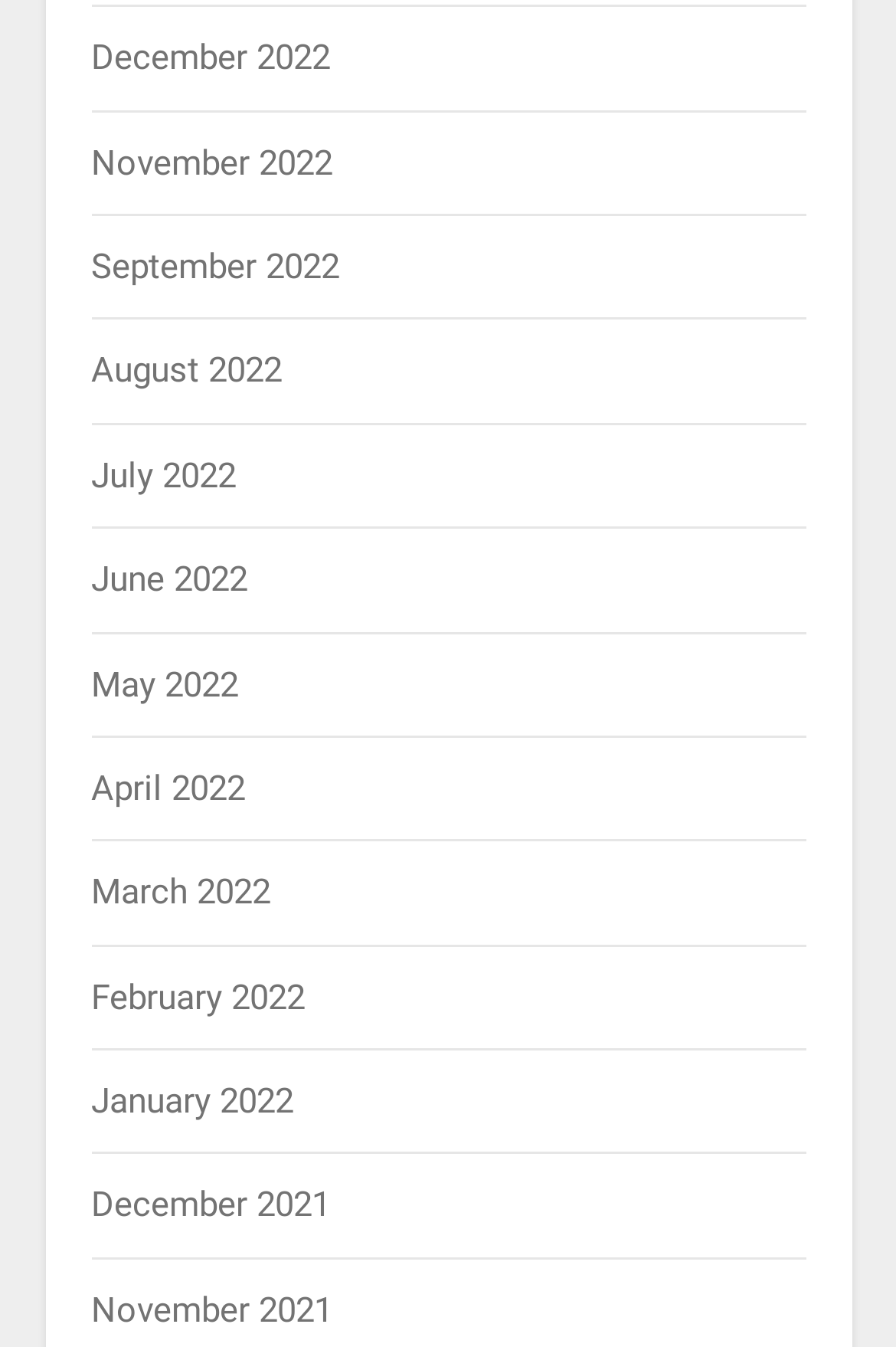What is the position of the 'June 2022' link?
Please respond to the question with a detailed and well-explained answer.

I compared the y1 and y2 coordinates of the links and found that the 'June 2022' link has a y1 value of 0.415, which is the sixth smallest y1 value among all the links, indicating it is the sixth link from the top.